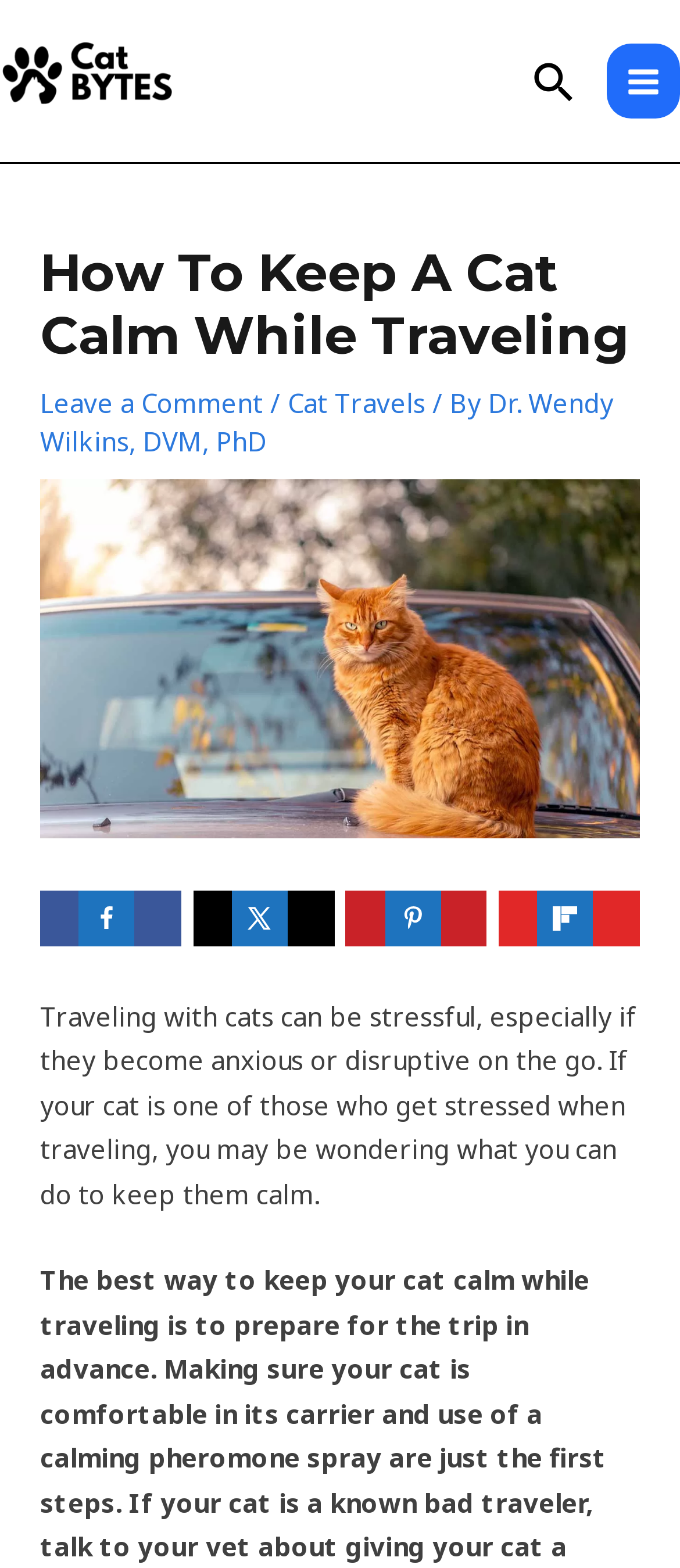Please identify the bounding box coordinates of the region to click in order to complete the task: "Share on Facebook". The coordinates must be four float numbers between 0 and 1, specified as [left, top, right, bottom].

[0.059, 0.567, 0.266, 0.603]